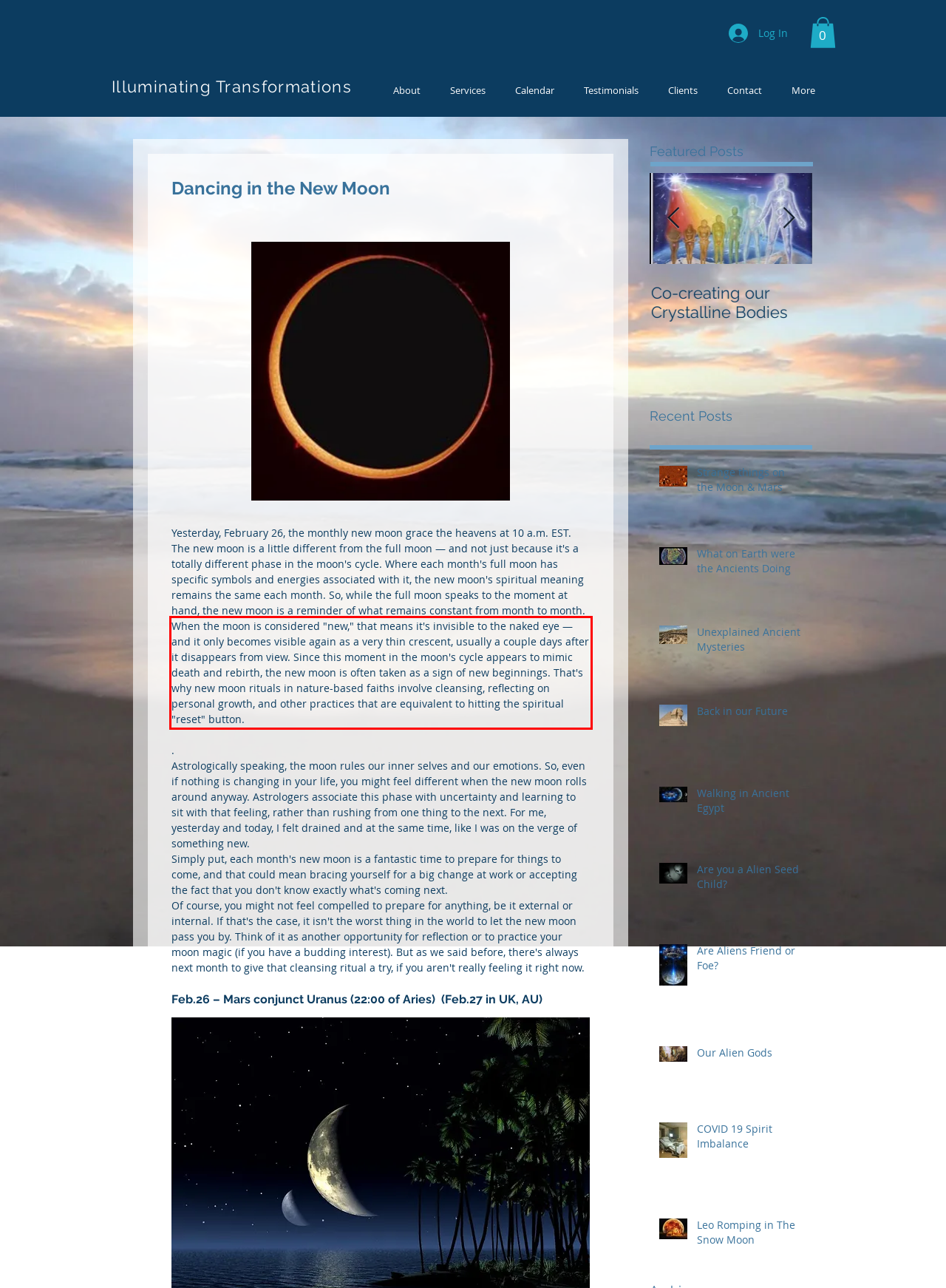Please examine the webpage screenshot and extract the text within the red bounding box using OCR.

When the moon is considered "new," that means it's invisible to the naked eye — and it only becomes visible again as a very thin crescent, usually a couple days after it disappears from view. Since this moment in the moon's cycle appears to mimic death and rebirth, the new moon is often taken as a sign of new beginnings. That's why new moon rituals in nature-based faiths involve cleansing, reflecting on personal growth, and other practices that are equivalent to hitting the spiritual "reset" button.